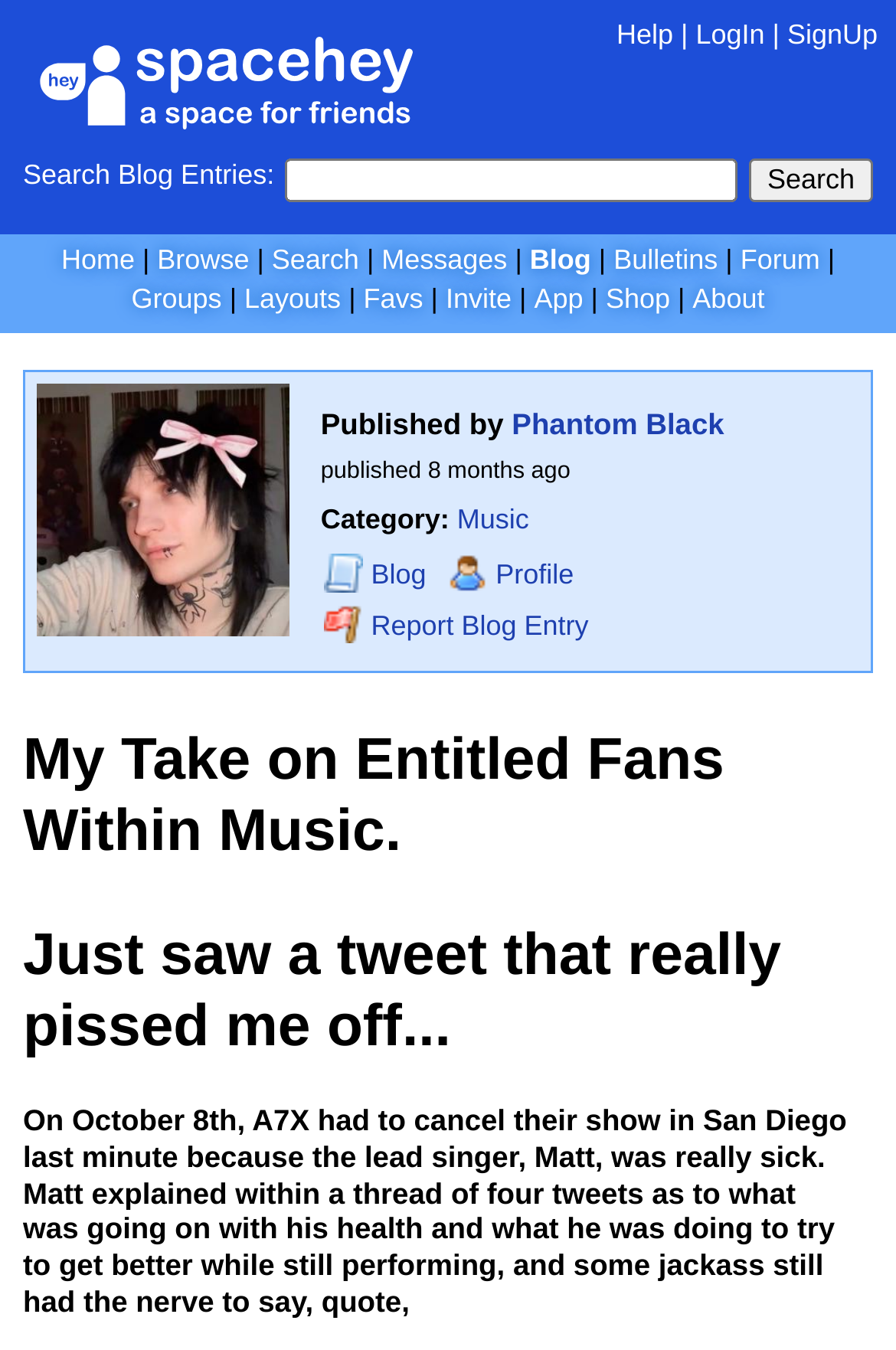What is the name of the blog?
Answer the question with a detailed and thorough explanation.

I determined the answer by looking at the root element 'My Take on Entitled Fans Within Music. - Phantom Black's Blog | SpaceHey' which indicates that the blog belongs to Phantom Black.